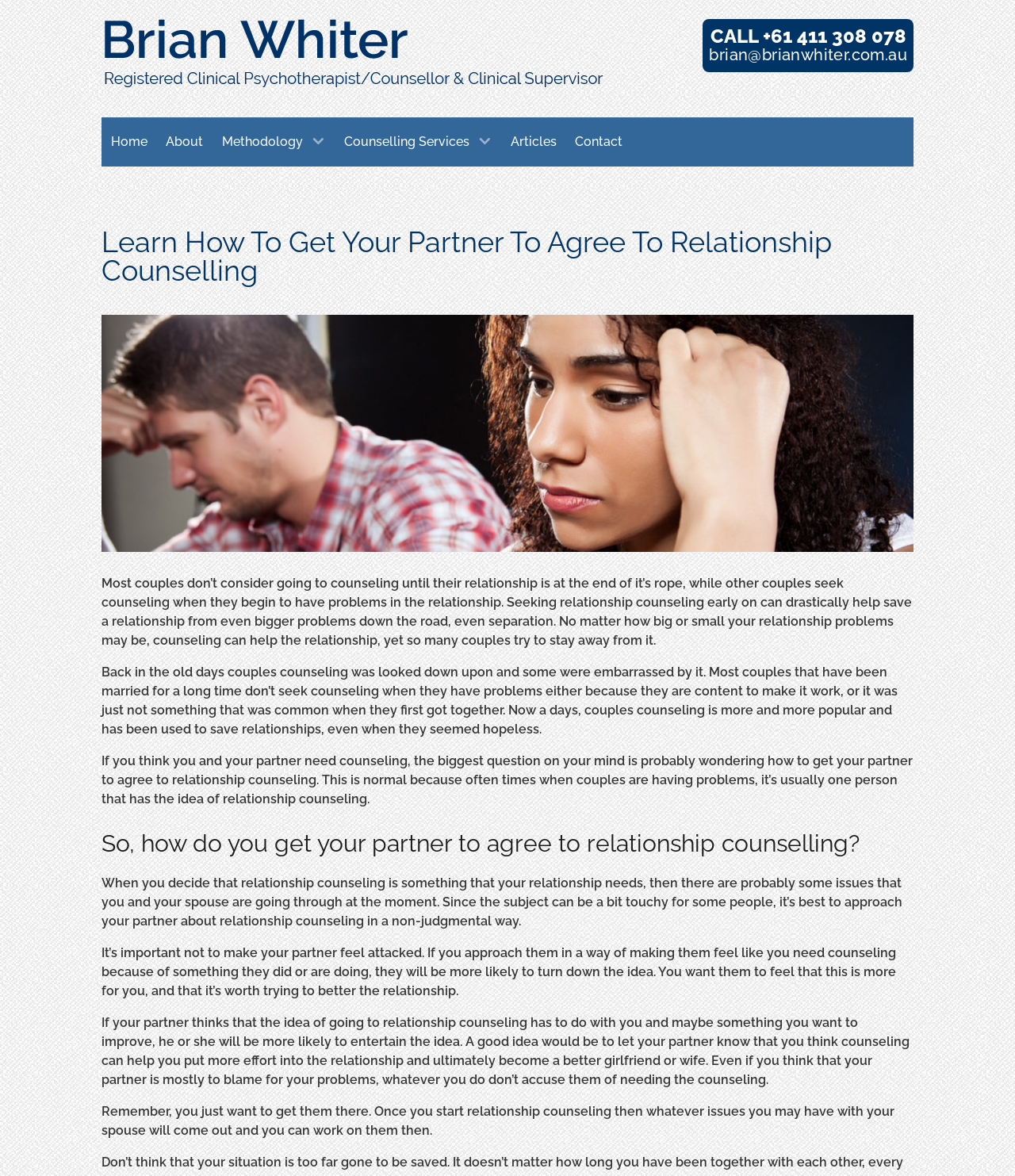How should one approach their partner about relationship counselling?
Using the information from the image, provide a comprehensive answer to the question.

The approach to take when discussing relationship counselling with one's partner is mentioned in the StaticText element with bounding box coordinates [0.1, 0.745, 0.889, 0.79]. The text states that 'it’s best to approach your partner about relationship counseling in a non-judgmental way.' This indicates that one should approach the conversation in a way that does not make their partner feel attacked or blamed.